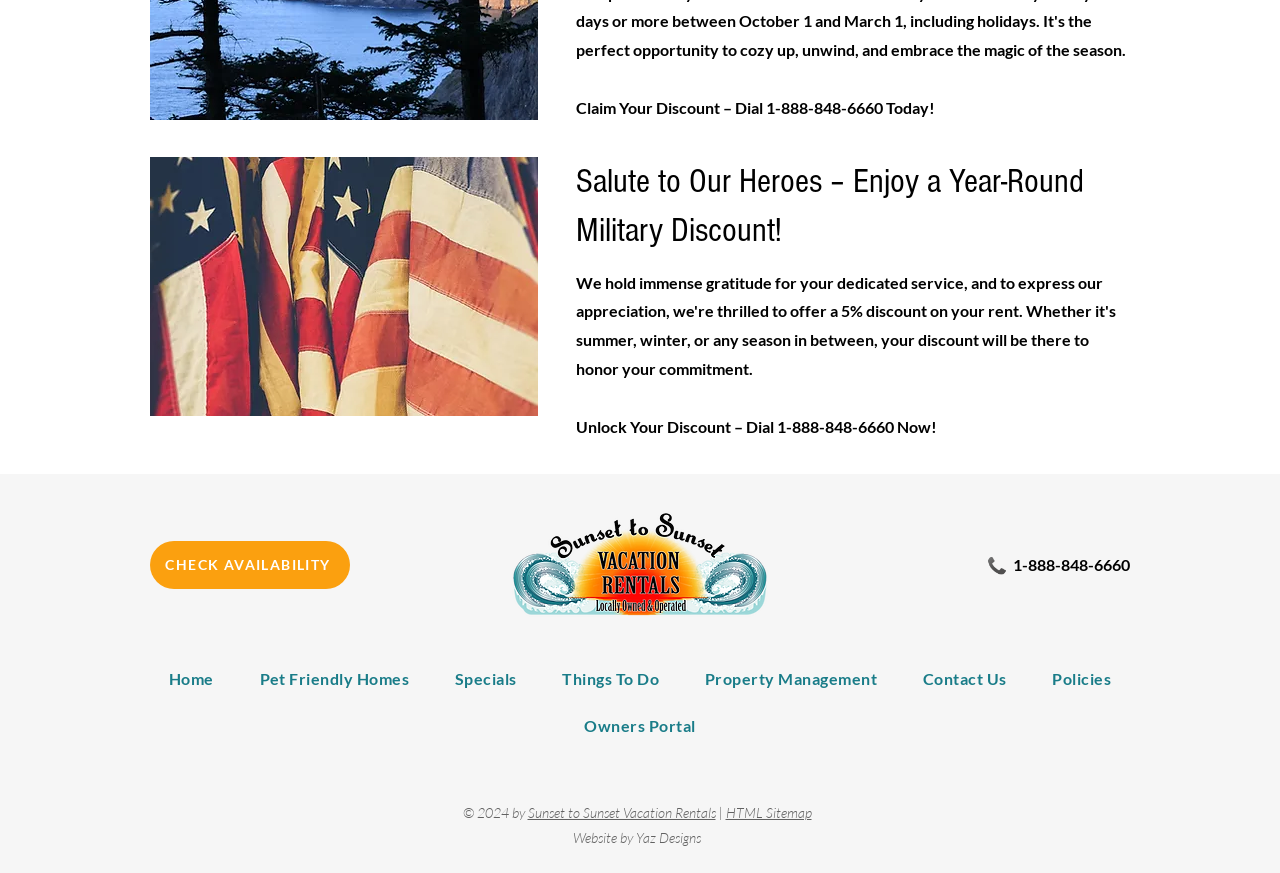What is the purpose of the 'CHECK AVAILABILITY' link?
Based on the image, please offer an in-depth response to the question.

I inferred the purpose of the link by its text content, which is 'CHECK AVAILABILITY'. This suggests that clicking on this link will allow the user to check the availability of something, likely related to vacation rentals or accommodations.